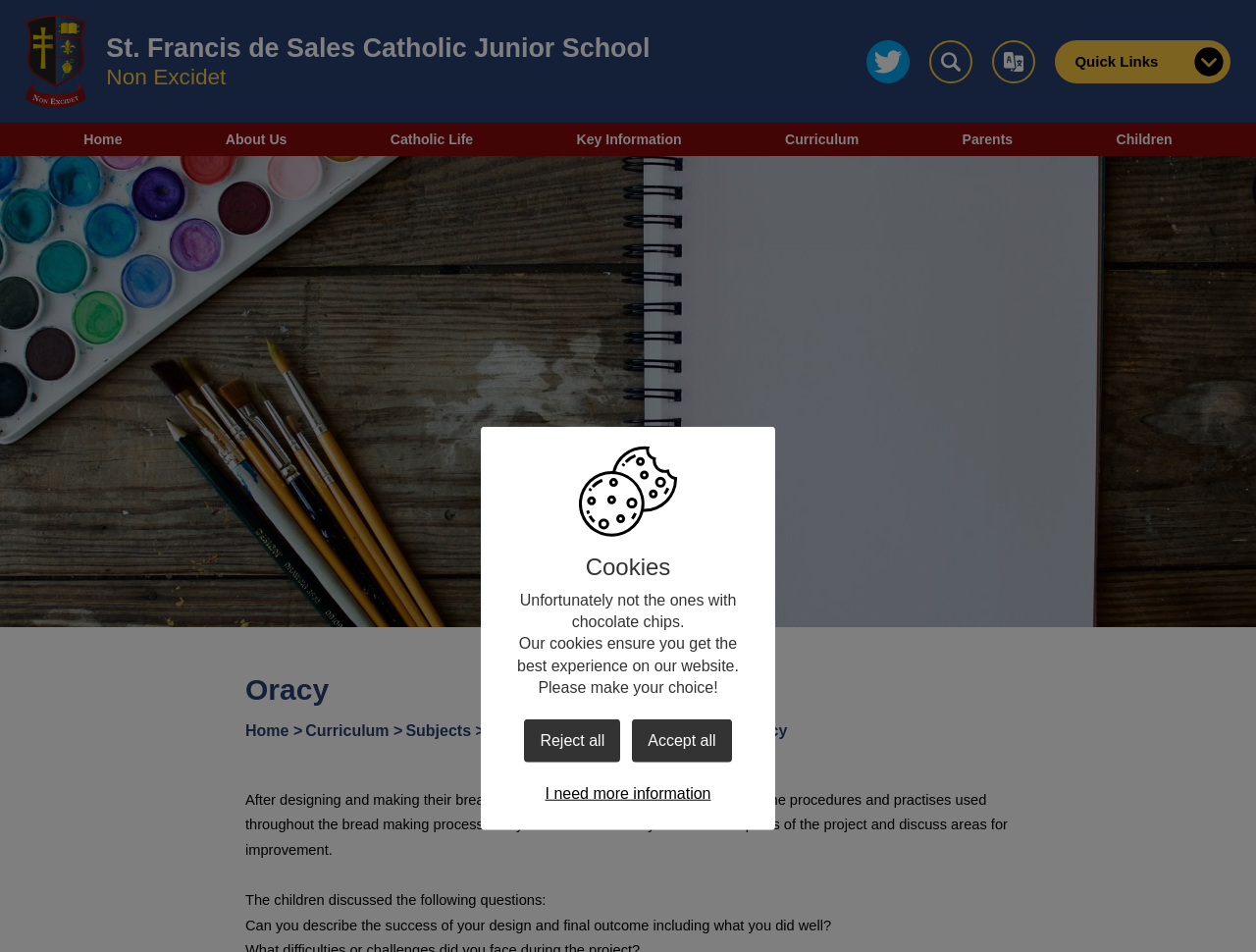What is the topic of discussion in the Oracy section?
From the image, respond using a single word or phrase.

Making Artisan Bread